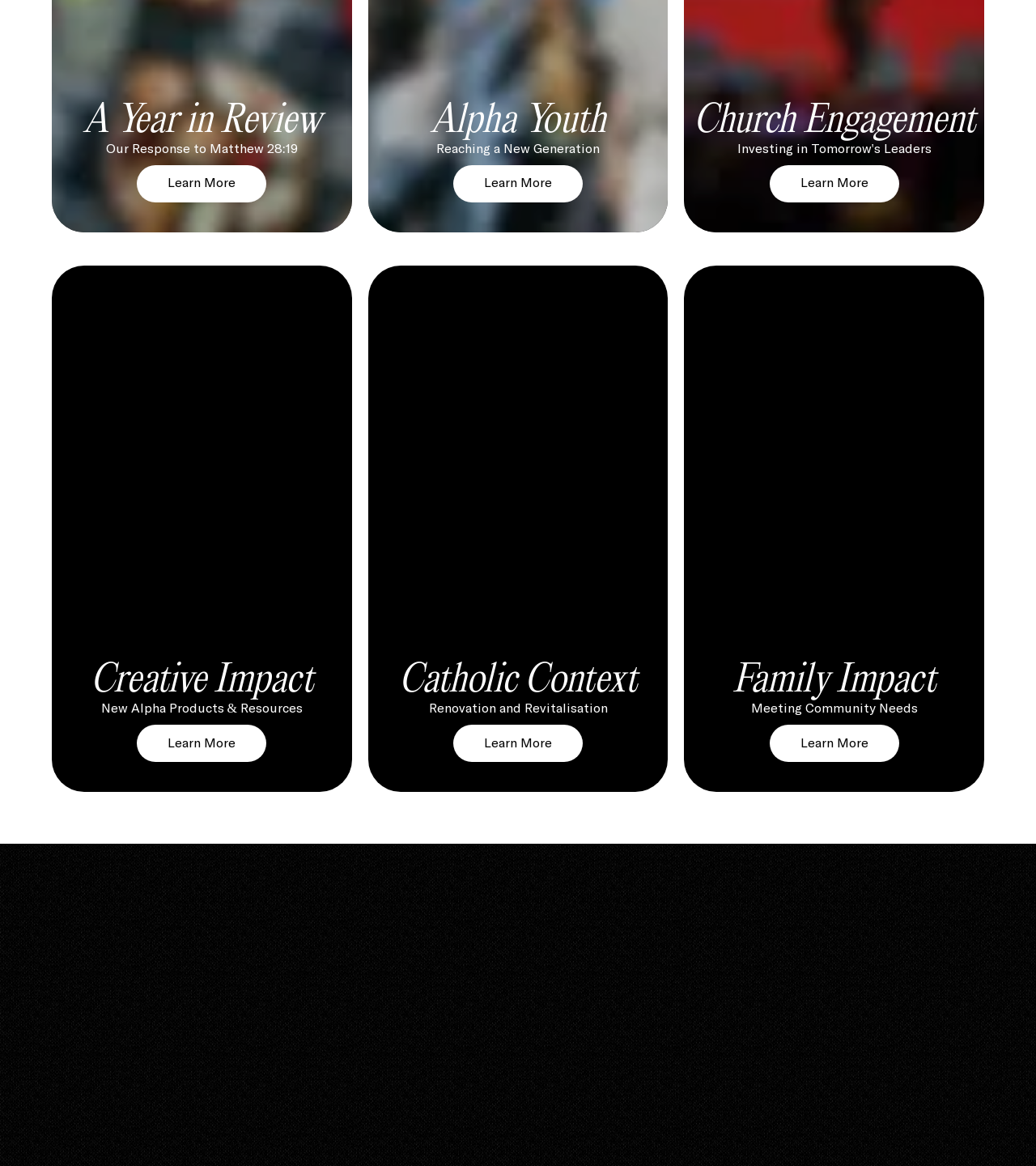Use a single word or phrase to respond to the question:
What is the topic of the section with the 'Reaching a New Generation' subtitle?

Alpha Youth